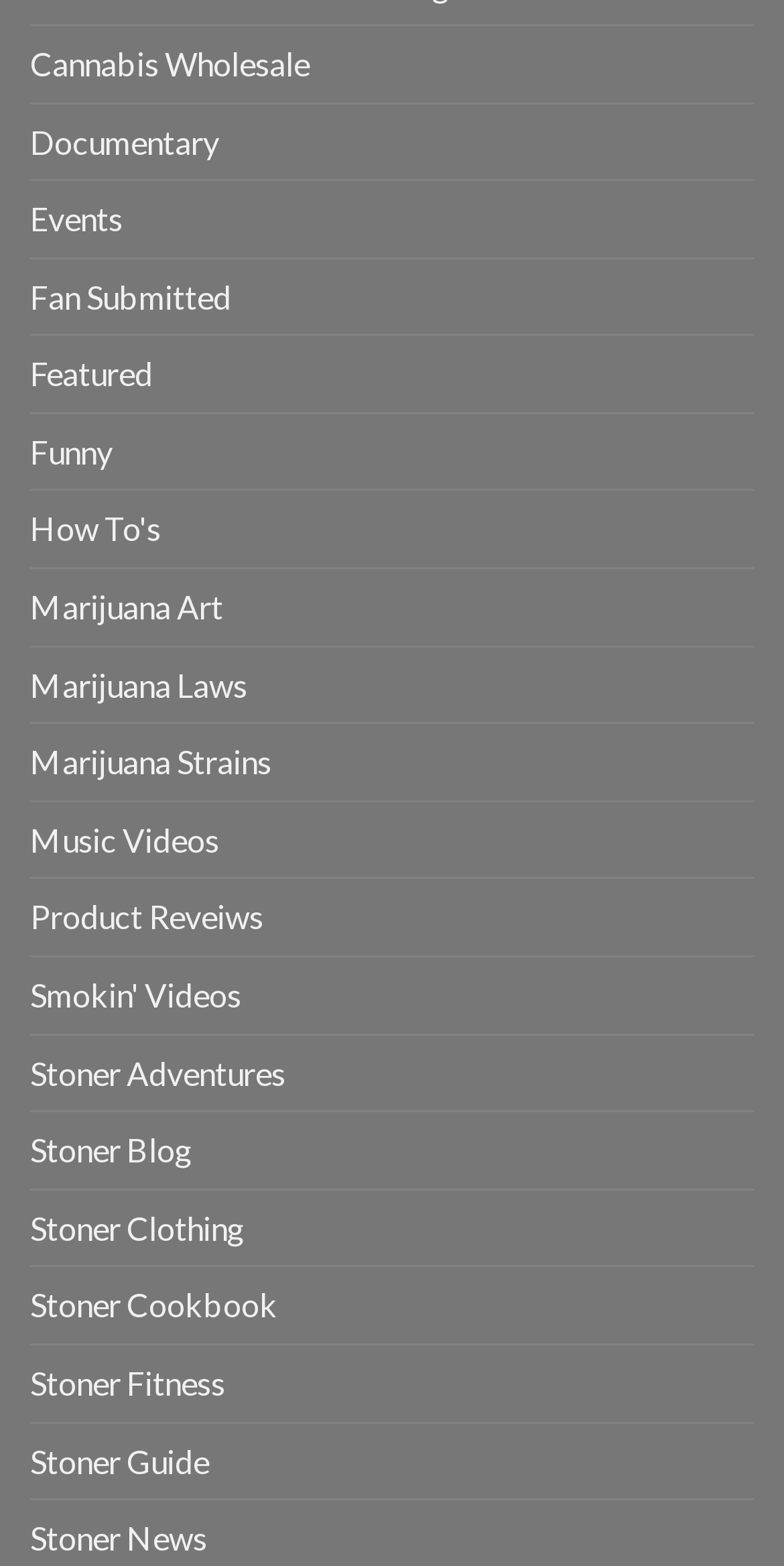Provide a brief response to the question below using one word or phrase:
Are there any categories related to marijuana?

Yes